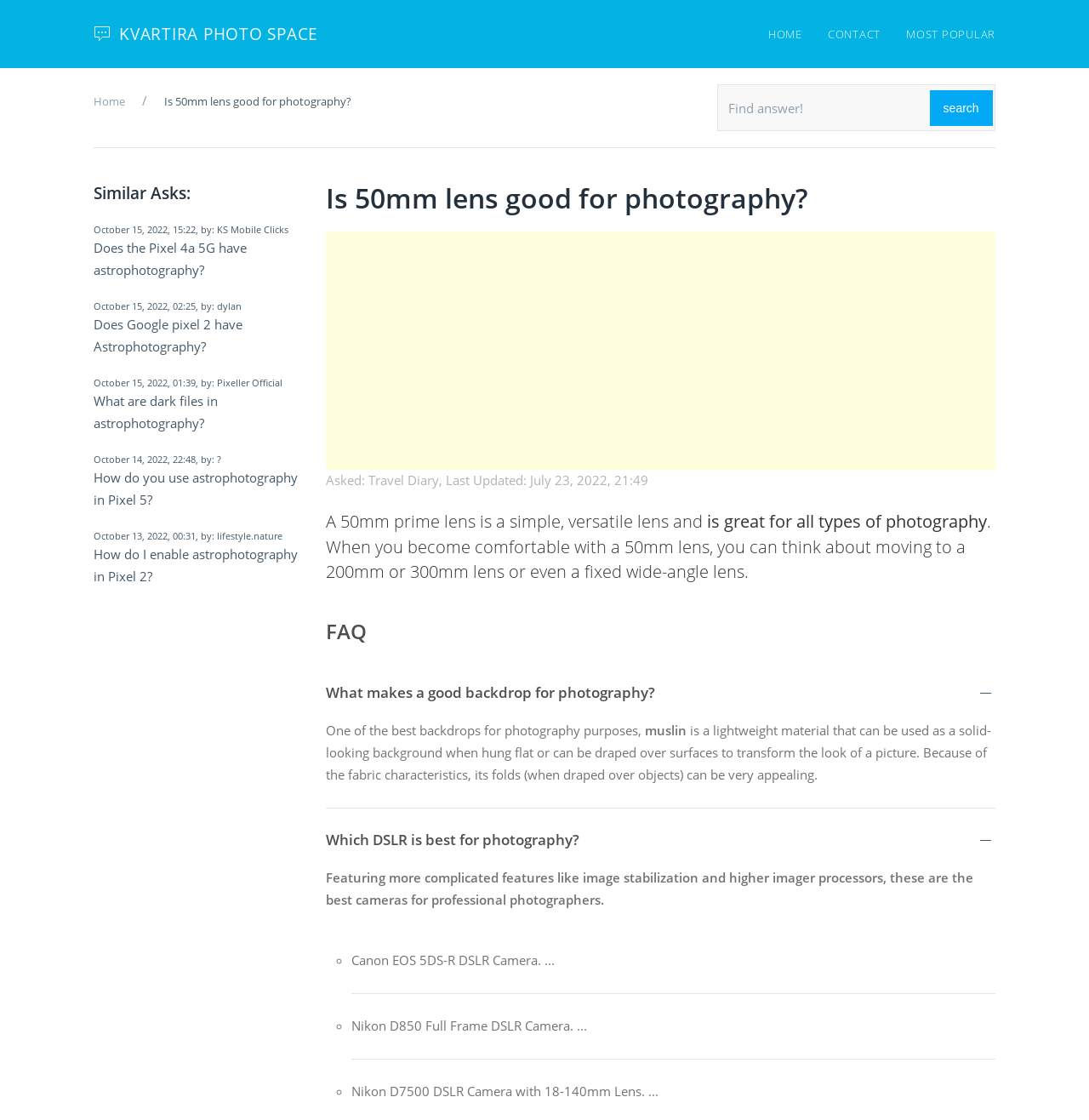Kindly determine the bounding box coordinates for the clickable area to achieve the given instruction: "Search for answers".

[0.659, 0.075, 0.914, 0.117]